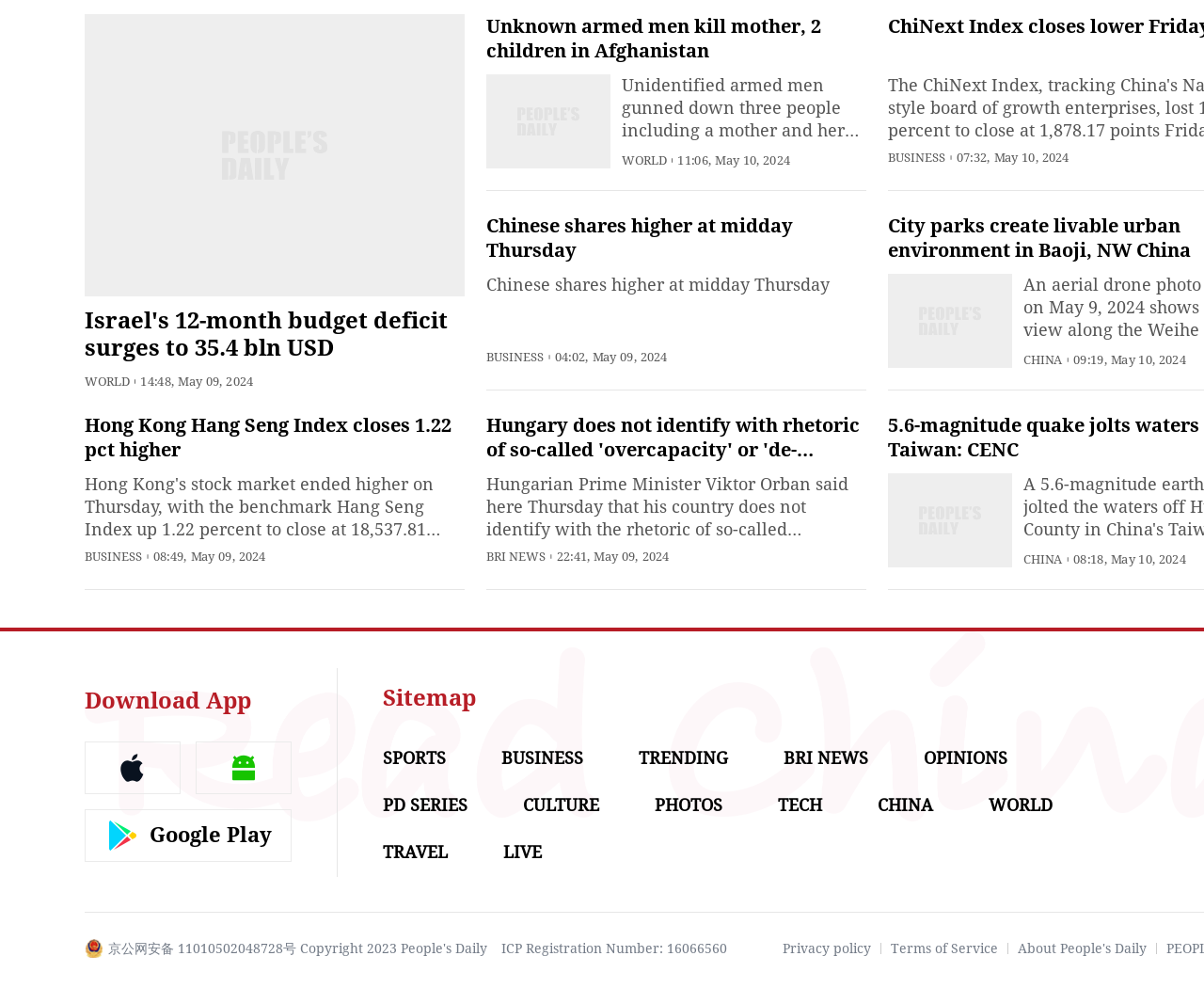What is the name of the app?
Based on the image, provide a one-word or brief-phrase response.

People's Daily English language App